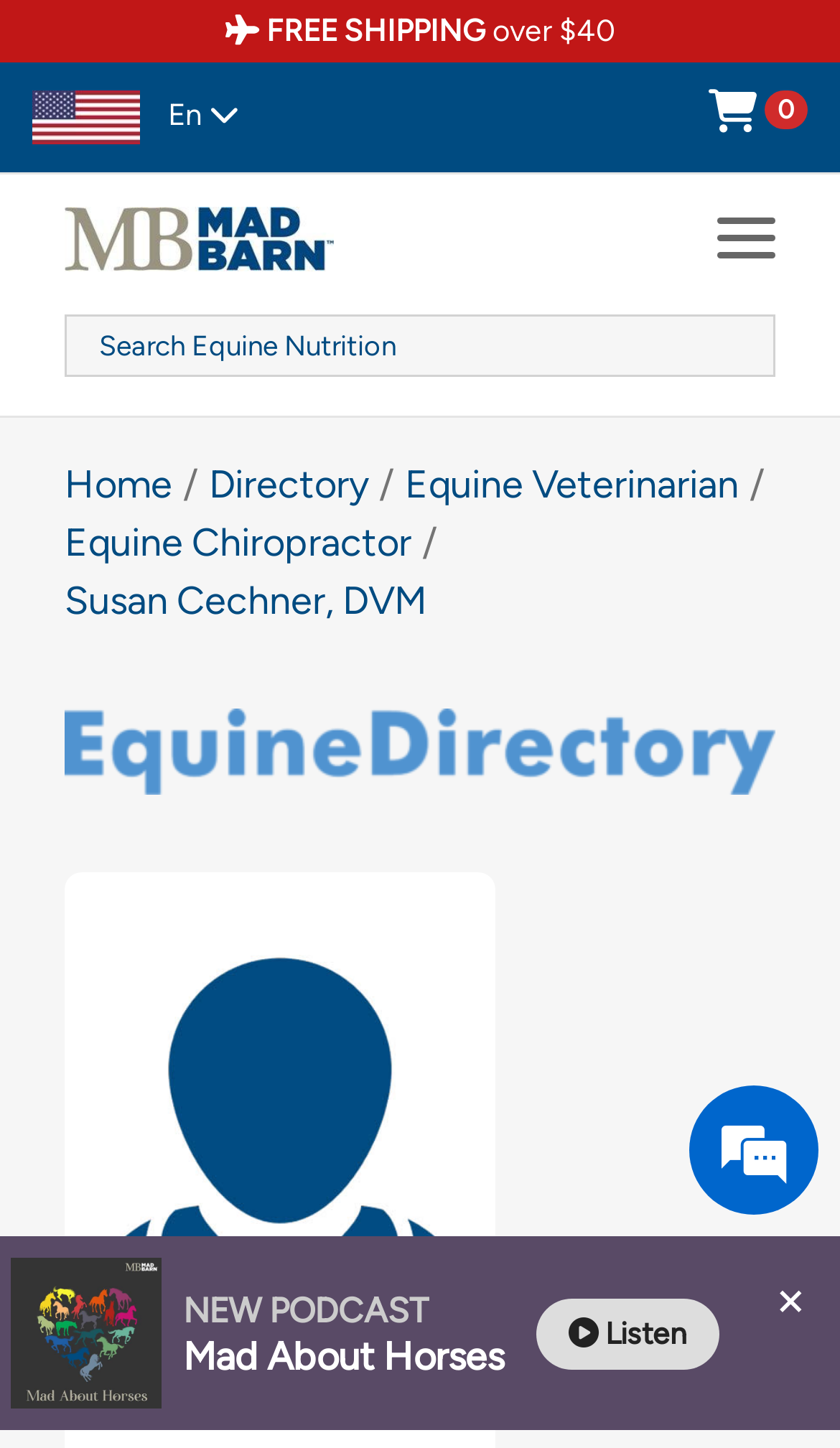What is the name of the equine veterinarian?
Using the visual information from the image, give a one-word or short-phrase answer.

Susan Cechner, DVM